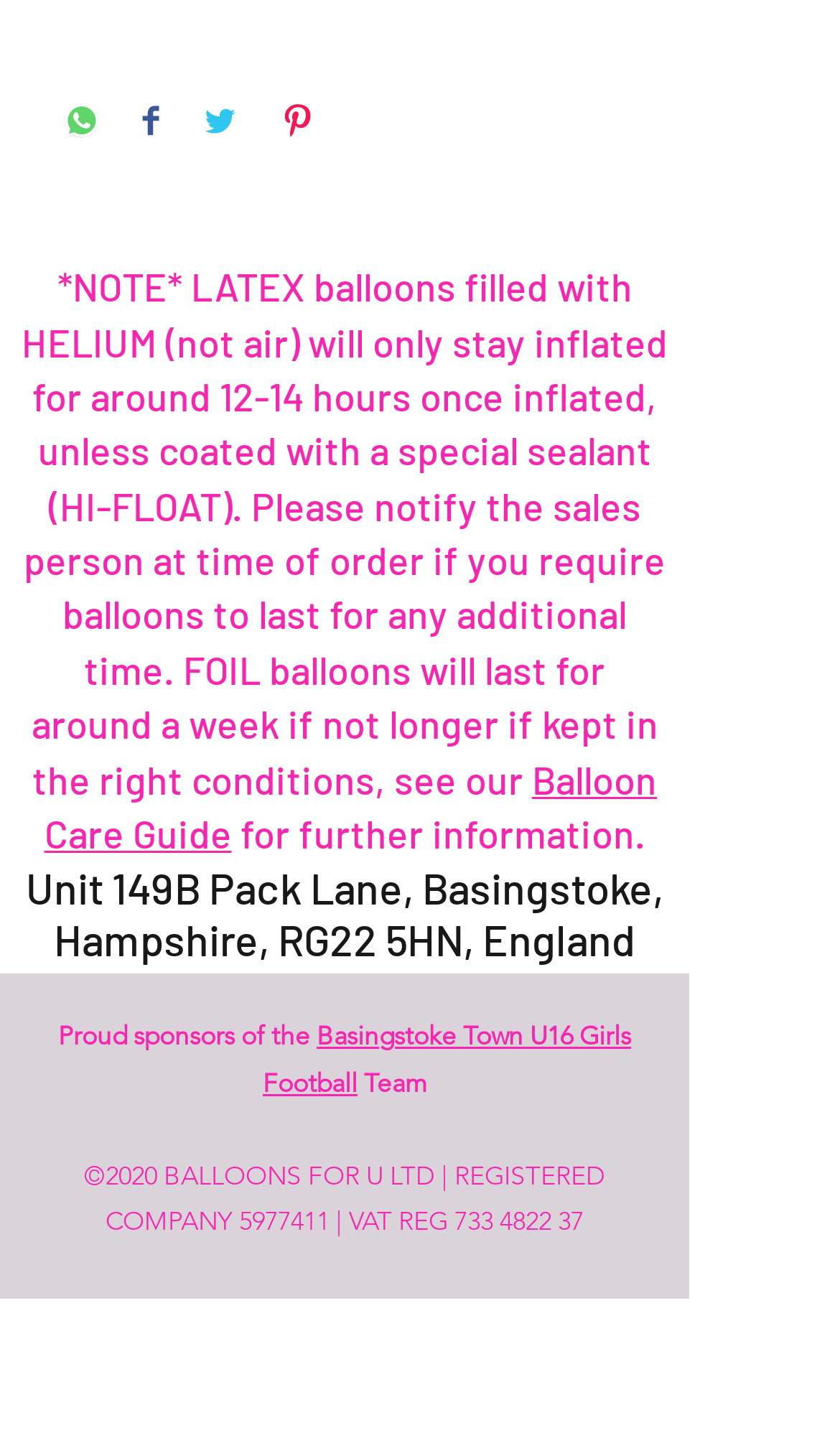From the screenshot, find the bounding box of the UI element matching this description: "Basingstoke Town U16 Girls Football". Supply the bounding box coordinates in the form [left, top, right, bottom], each a float between 0 and 1.

[0.313, 0.706, 0.751, 0.761]